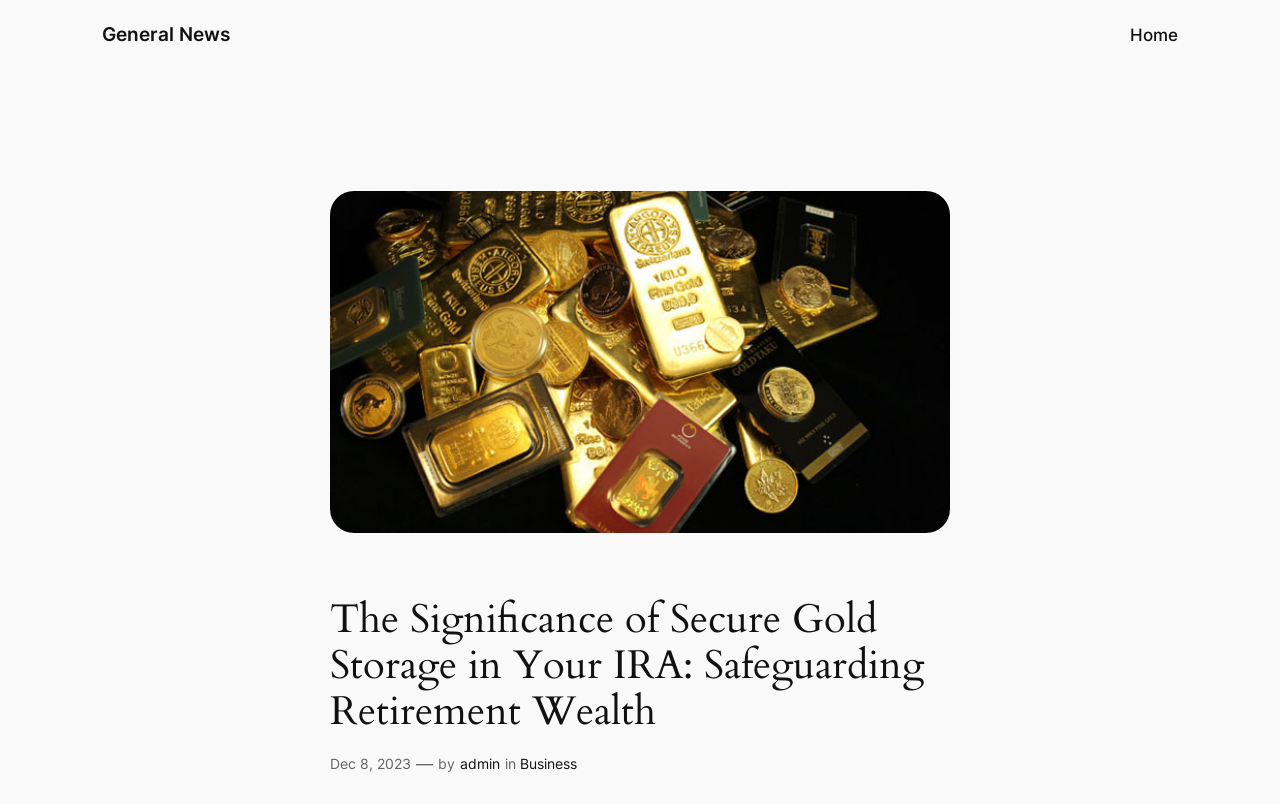Give a one-word or one-phrase response to the question: 
Is there an image on the webpage?

Yes